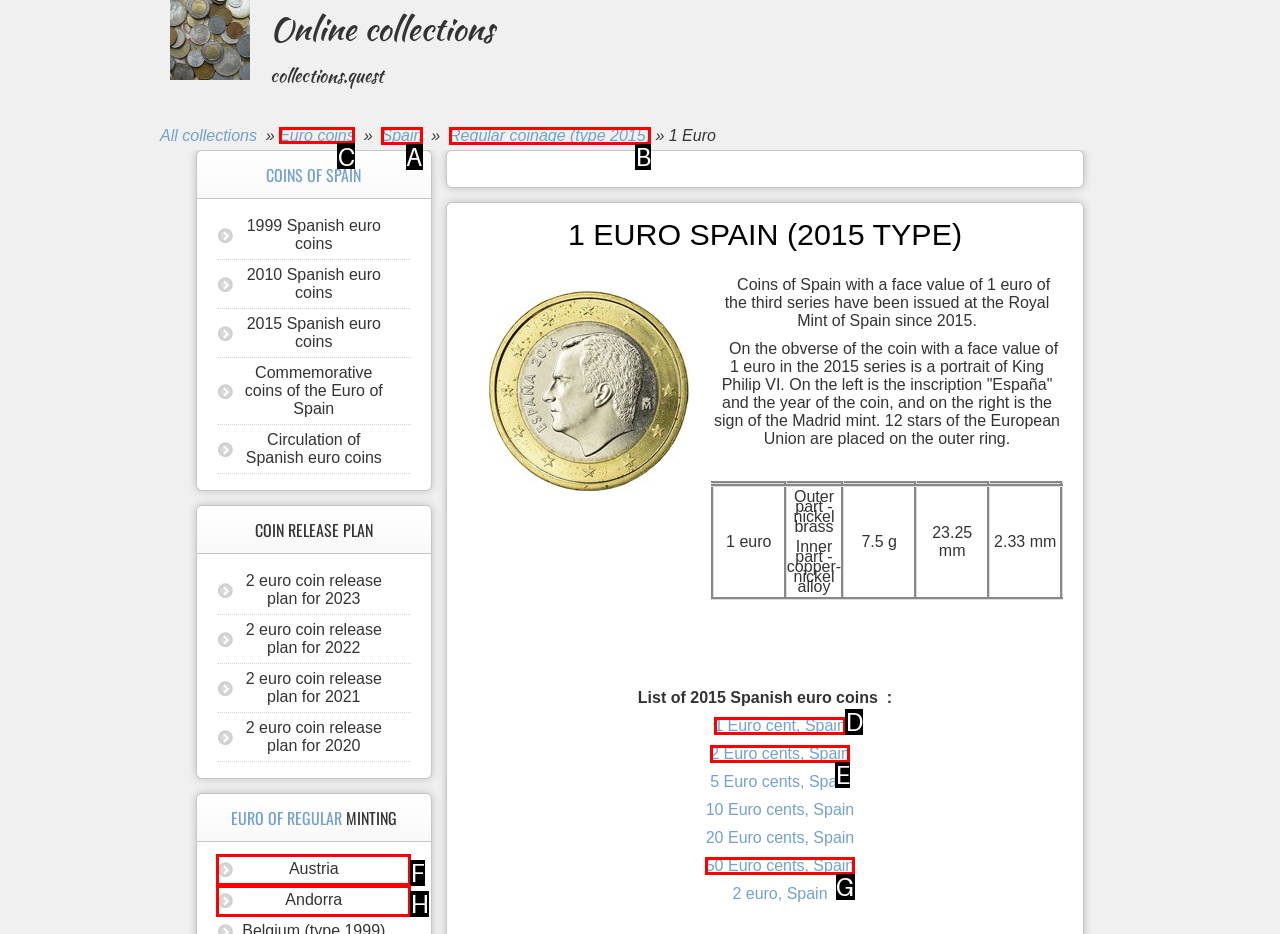Tell me which one HTML element I should click to complete the following task: Go to the 'Euro coins' page Answer with the option's letter from the given choices directly.

C